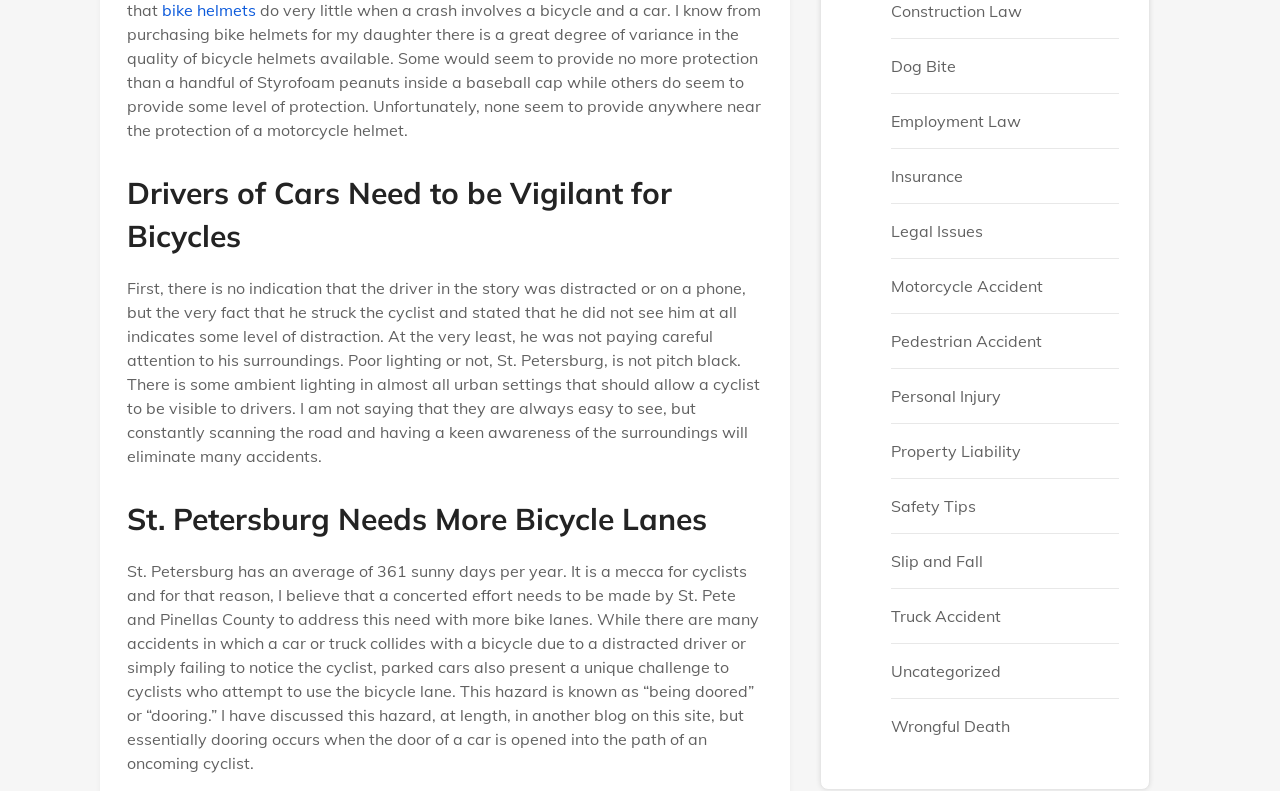Highlight the bounding box coordinates of the region I should click on to meet the following instruction: "explore 'Safety Tips'".

[0.696, 0.627, 0.762, 0.653]